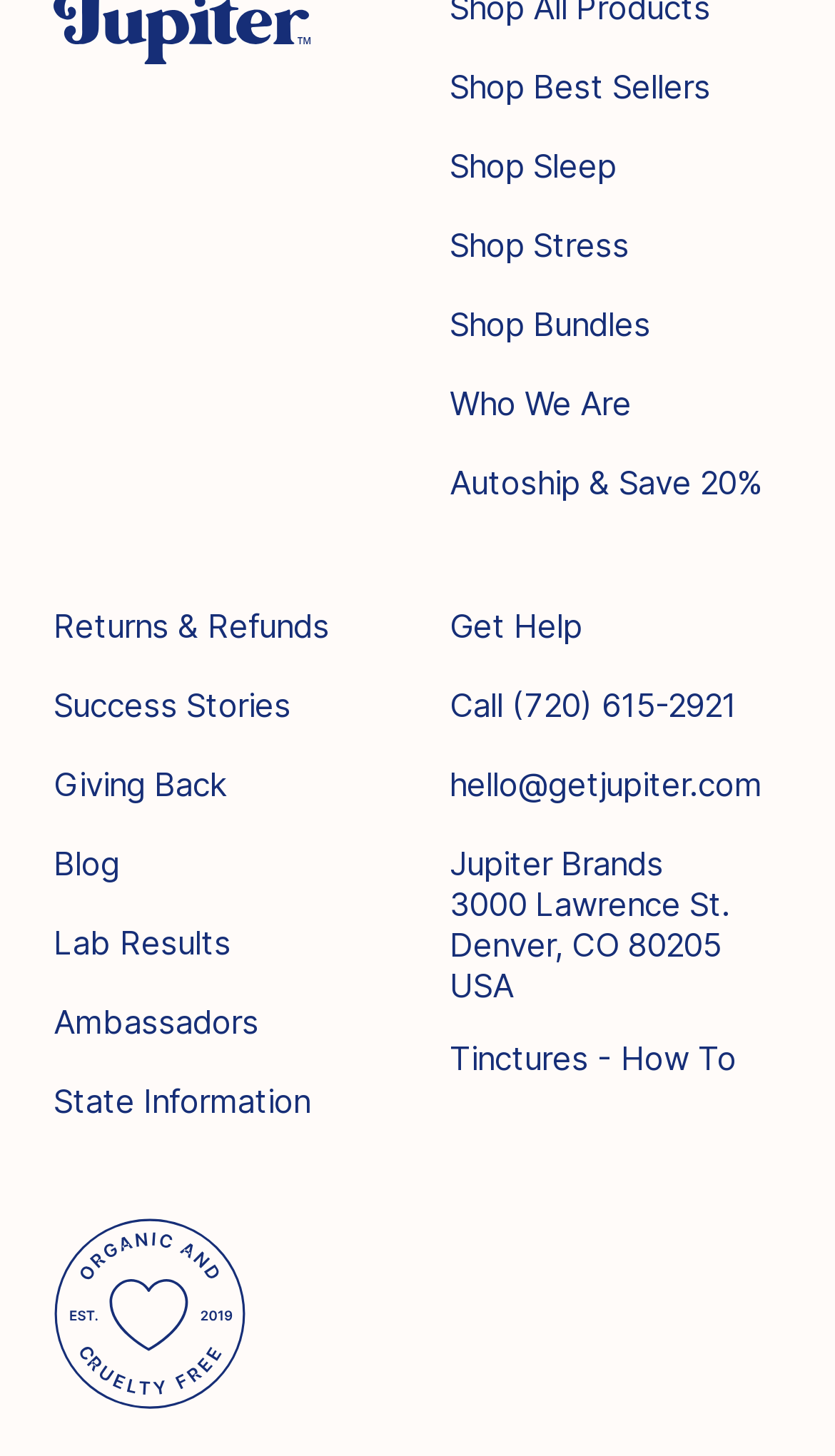Please predict the bounding box coordinates (top-left x, top-left y, bottom-right x, bottom-right y) for the UI element in the screenshot that fits the description: Shop Bundles

[0.538, 0.204, 0.936, 0.24]